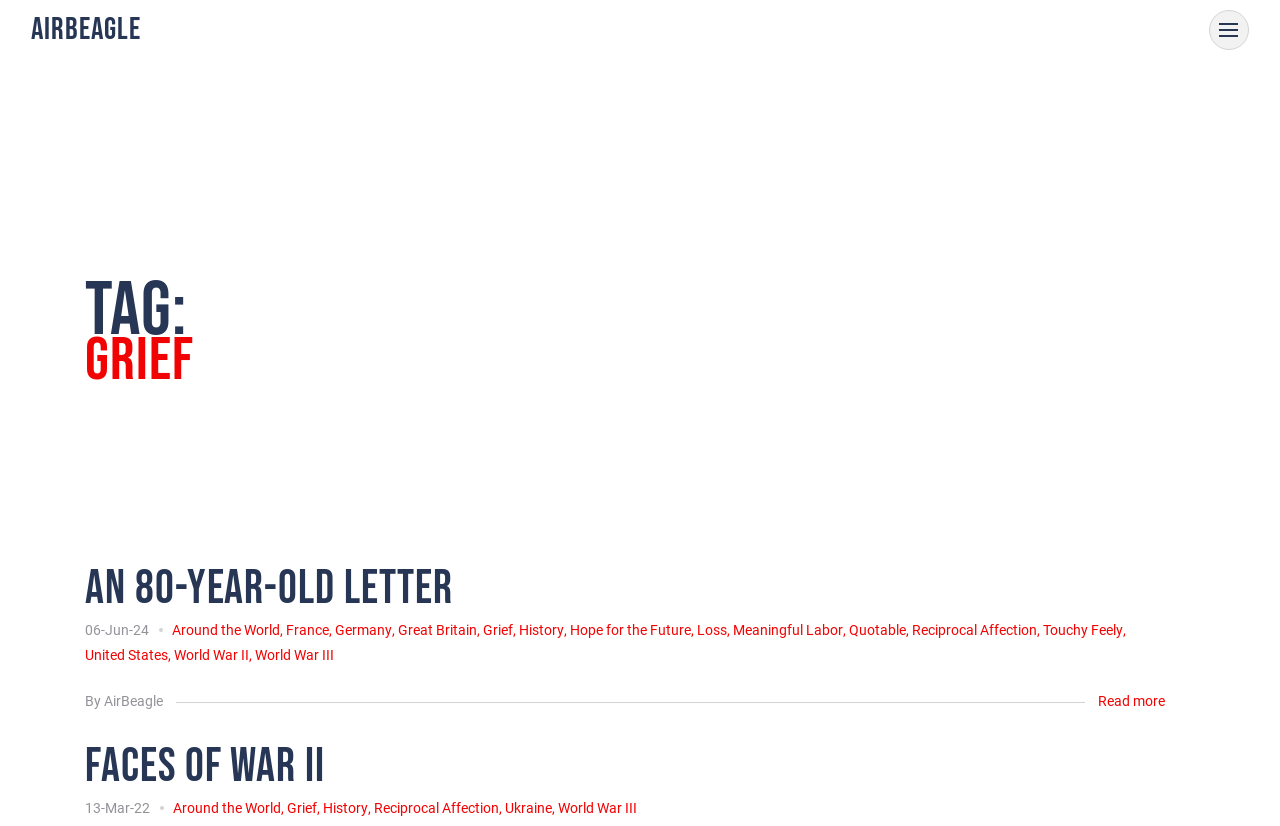What is the category of the article 'An 80-year-old Letter'?
Based on the screenshot, provide your answer in one word or phrase.

Grief